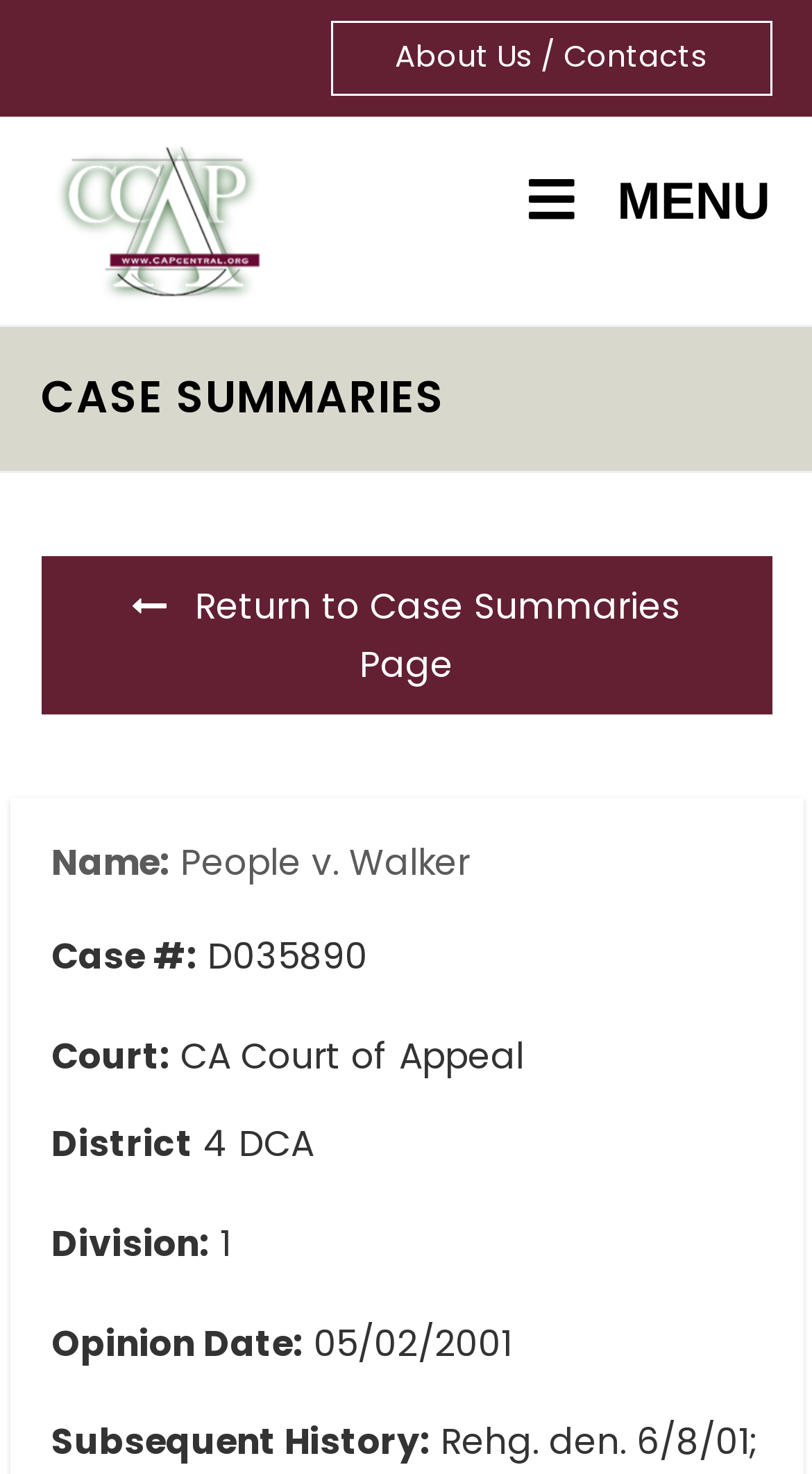Identify and provide the bounding box for the element described by: "About Us / Contacts".

[0.406, 0.014, 0.95, 0.065]